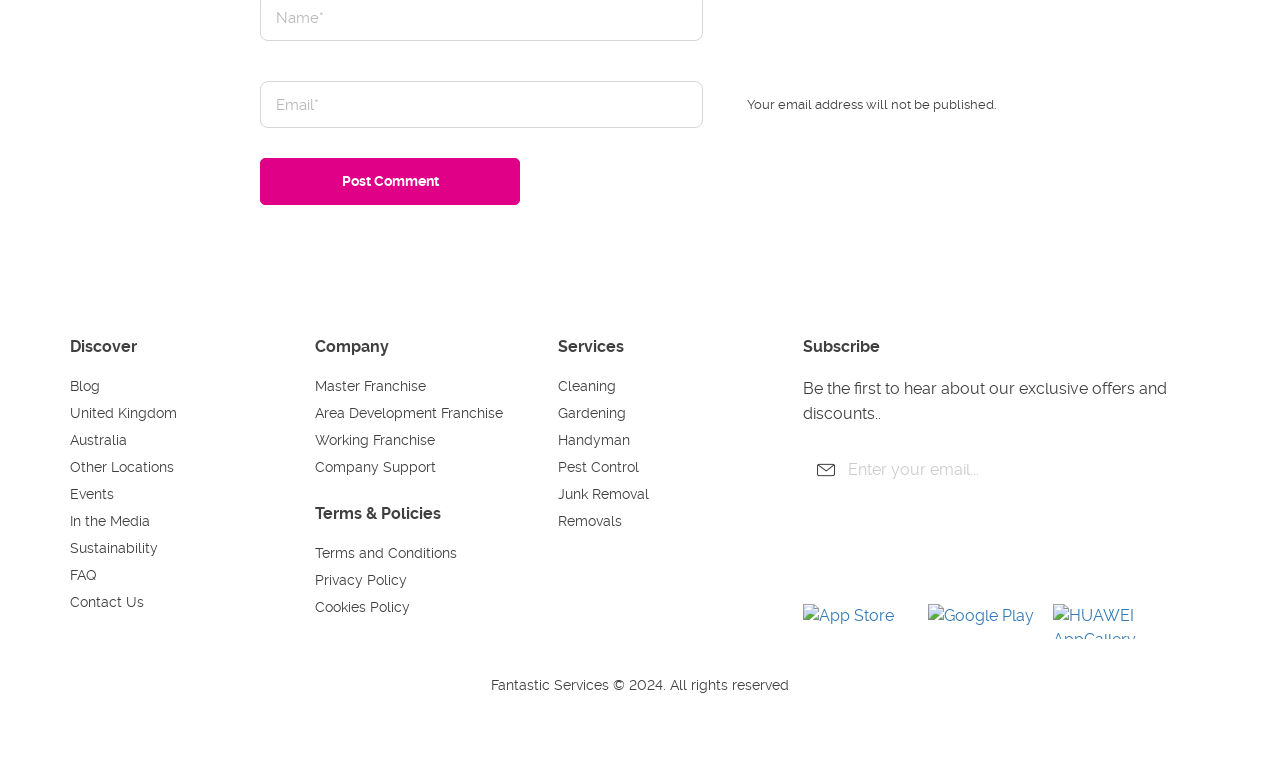What services are offered by the company?
Please answer the question with a detailed and comprehensive explanation.

The services offered by the company can be found in the 'Services' section, which includes links to 'Cleaning', 'Gardening', 'Handyman', 'Pest Control', 'Junk Removal', and 'Removals'.